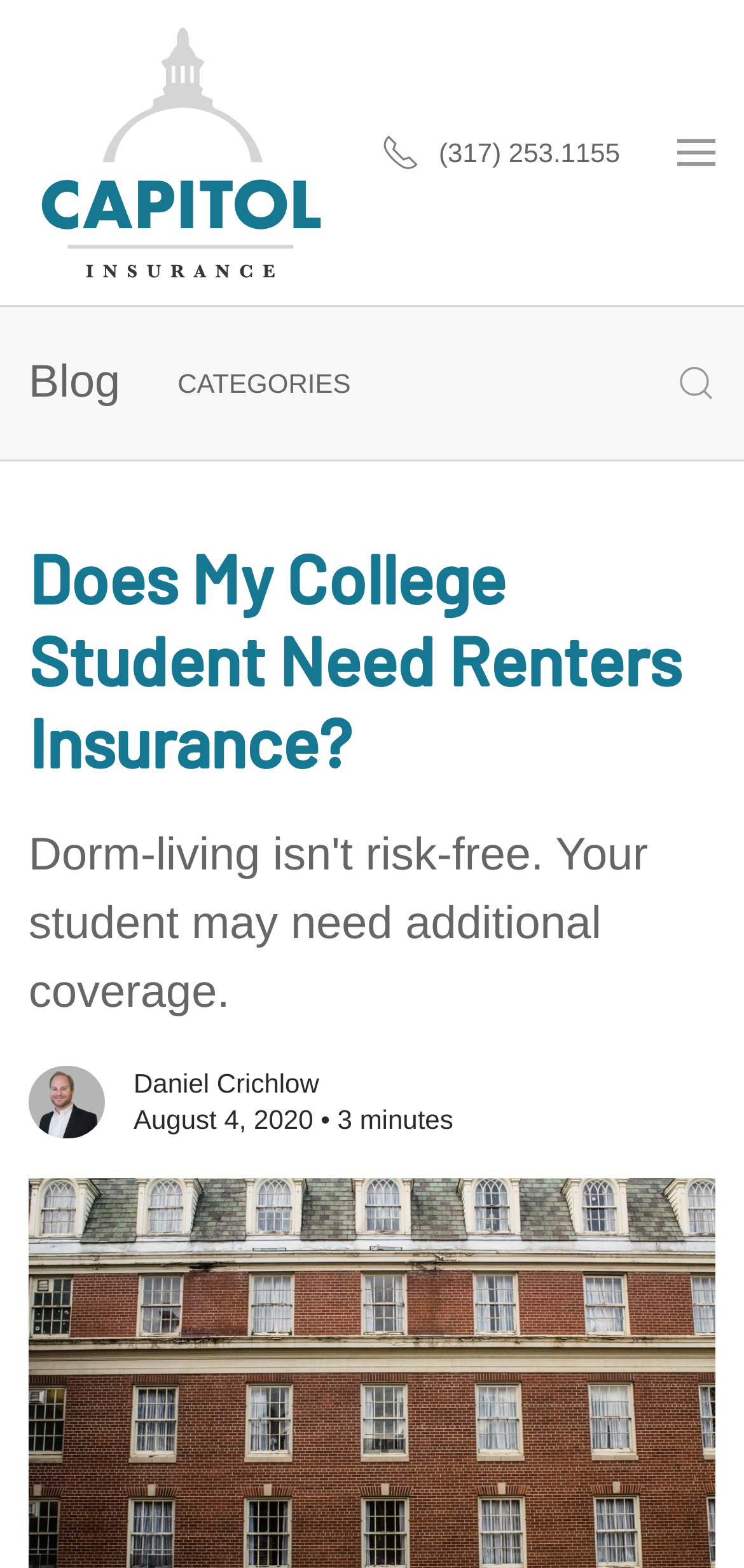Who is the author of the article?
Please provide a detailed and thorough answer to the question.

The author of the article can be found in the middle of the webpage, where it says 'Daniel Crichlow' in a link element, below the main heading.